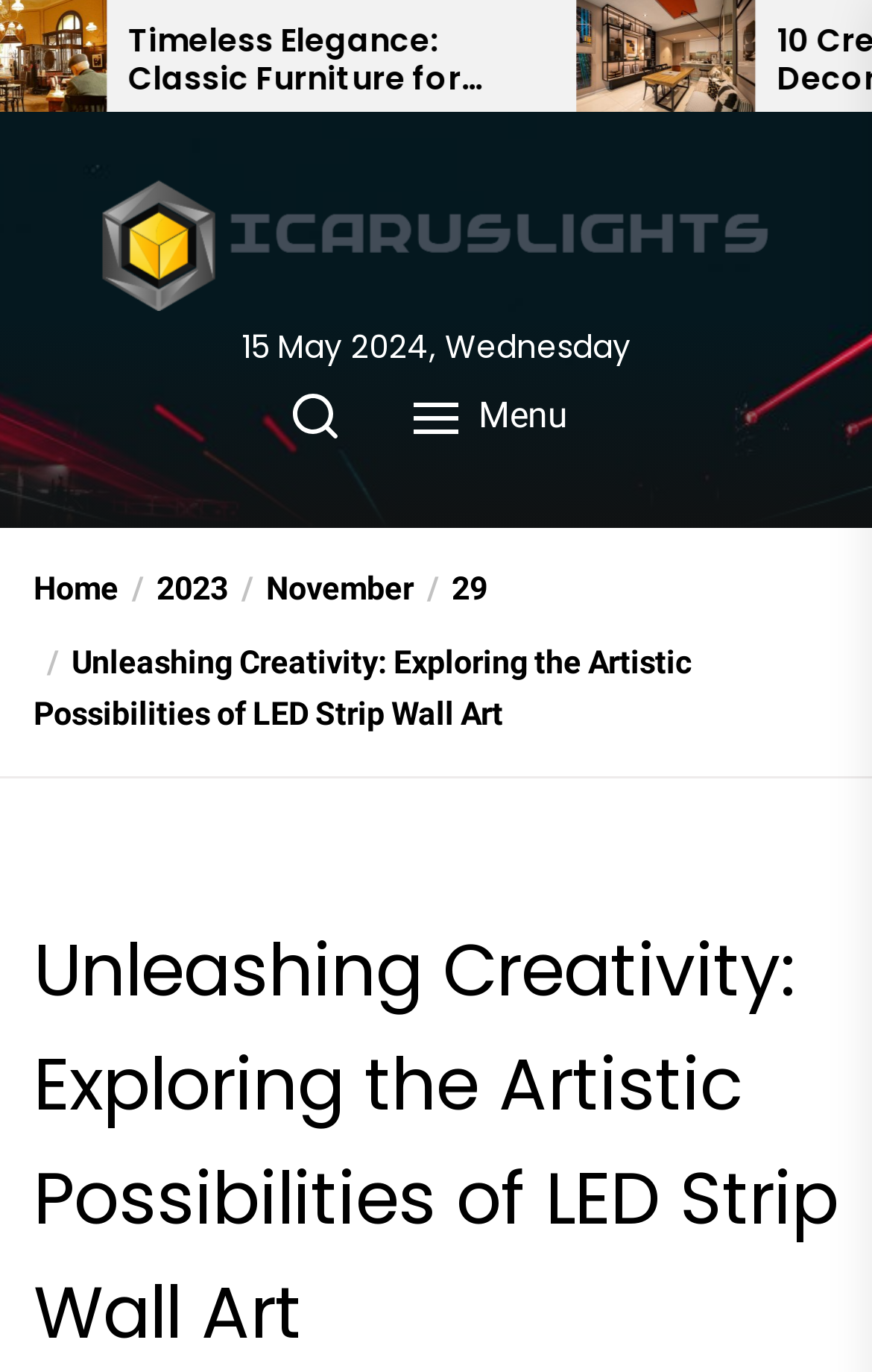Find the bounding box coordinates of the element's region that should be clicked in order to follow the given instruction: "Open 'Icaruslights' website". The coordinates should consist of four float numbers between 0 and 1, i.e., [left, top, right, bottom].

[0.115, 0.13, 0.885, 0.227]